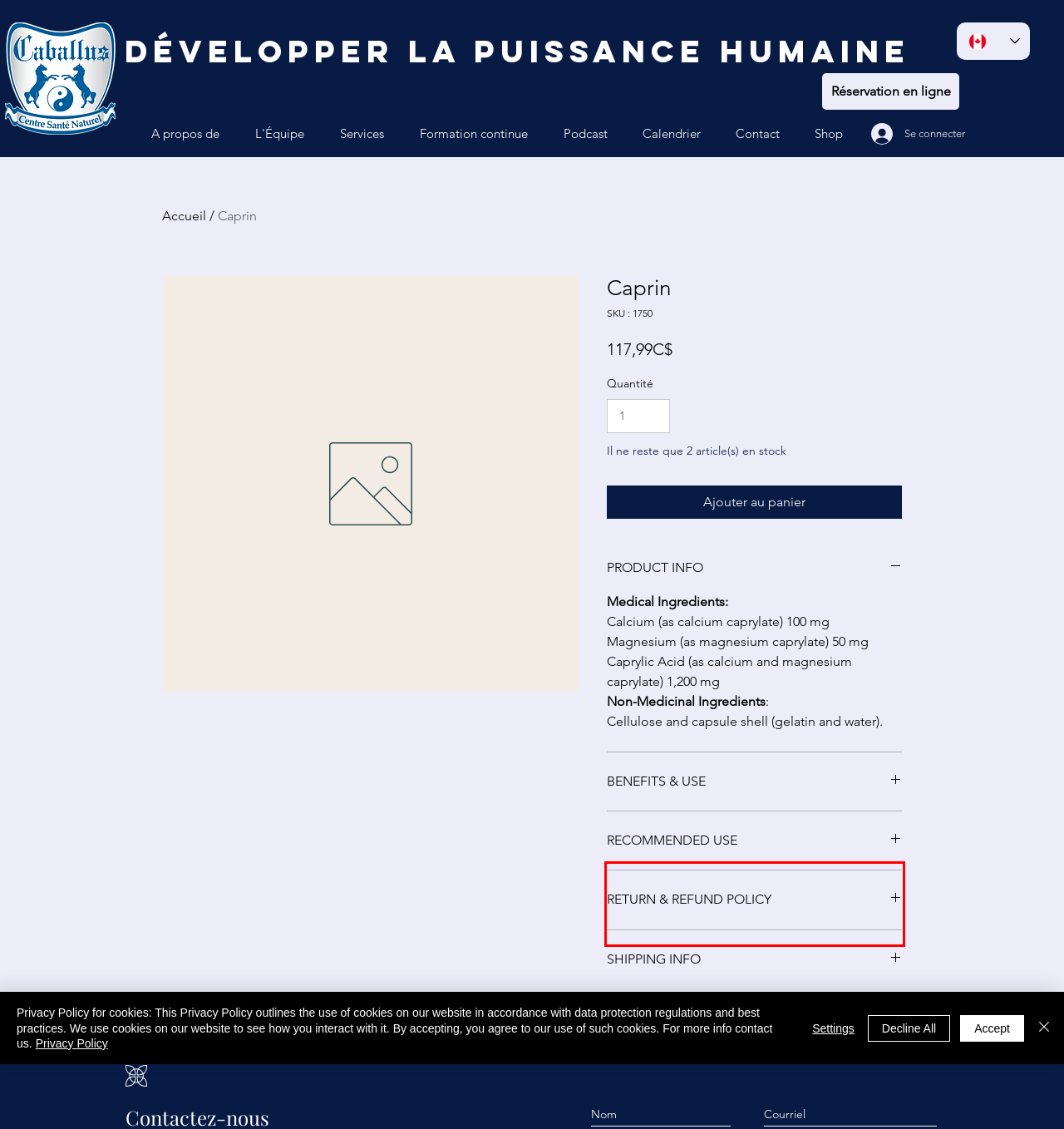The screenshot provided shows a webpage with a red bounding box. Apply OCR to the text within this red bounding box and provide the extracted content.

Adults: Consume one (1) to three (3) capsules with every meal as a dietary supplement, or as directed by a healthcare professional. Ensure this product is kept out of reach of children.